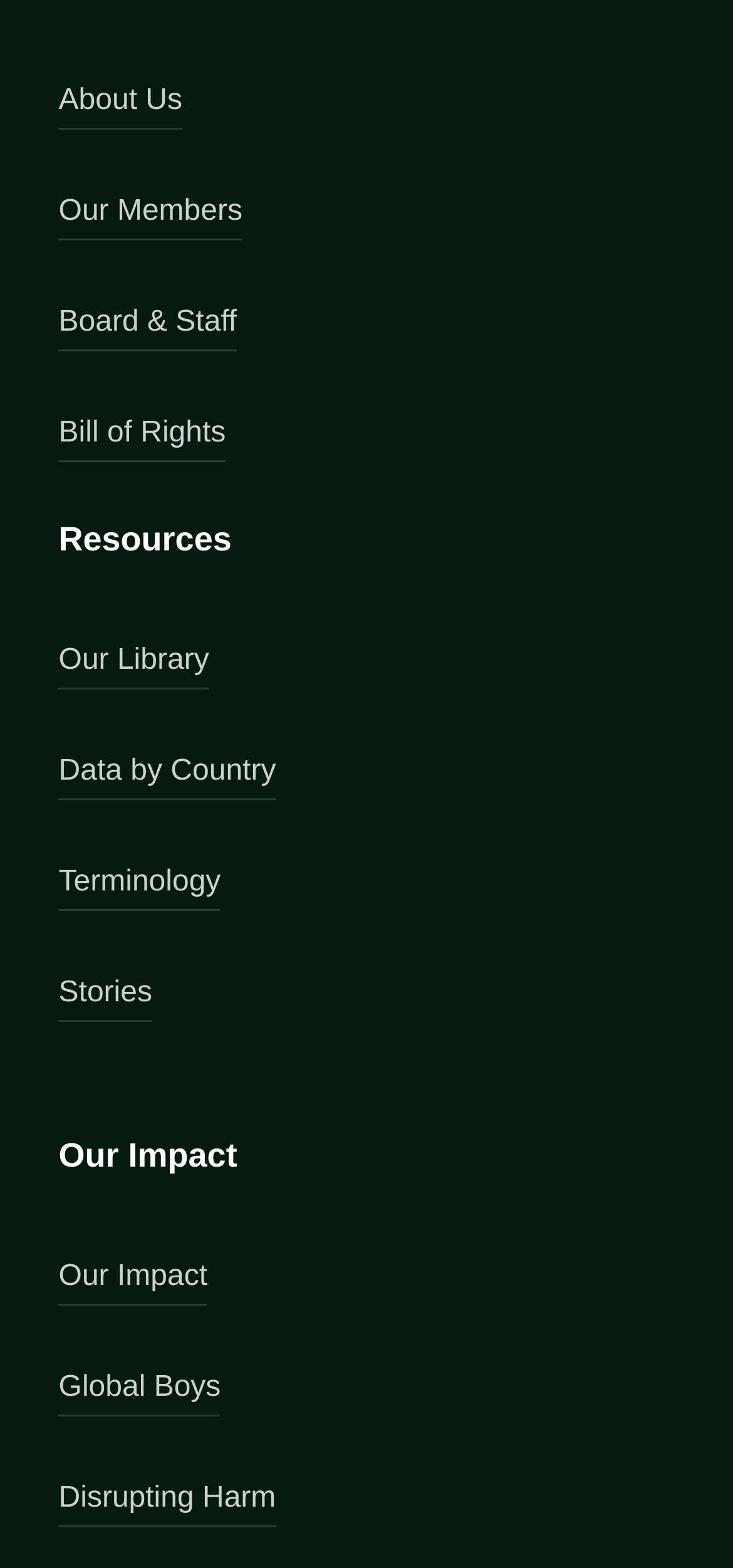Please locate the bounding box coordinates of the element's region that needs to be clicked to follow the instruction: "Enter email address". The bounding box coordinates should be provided as four float numbers between 0 and 1, i.e., [left, top, right, bottom].

None